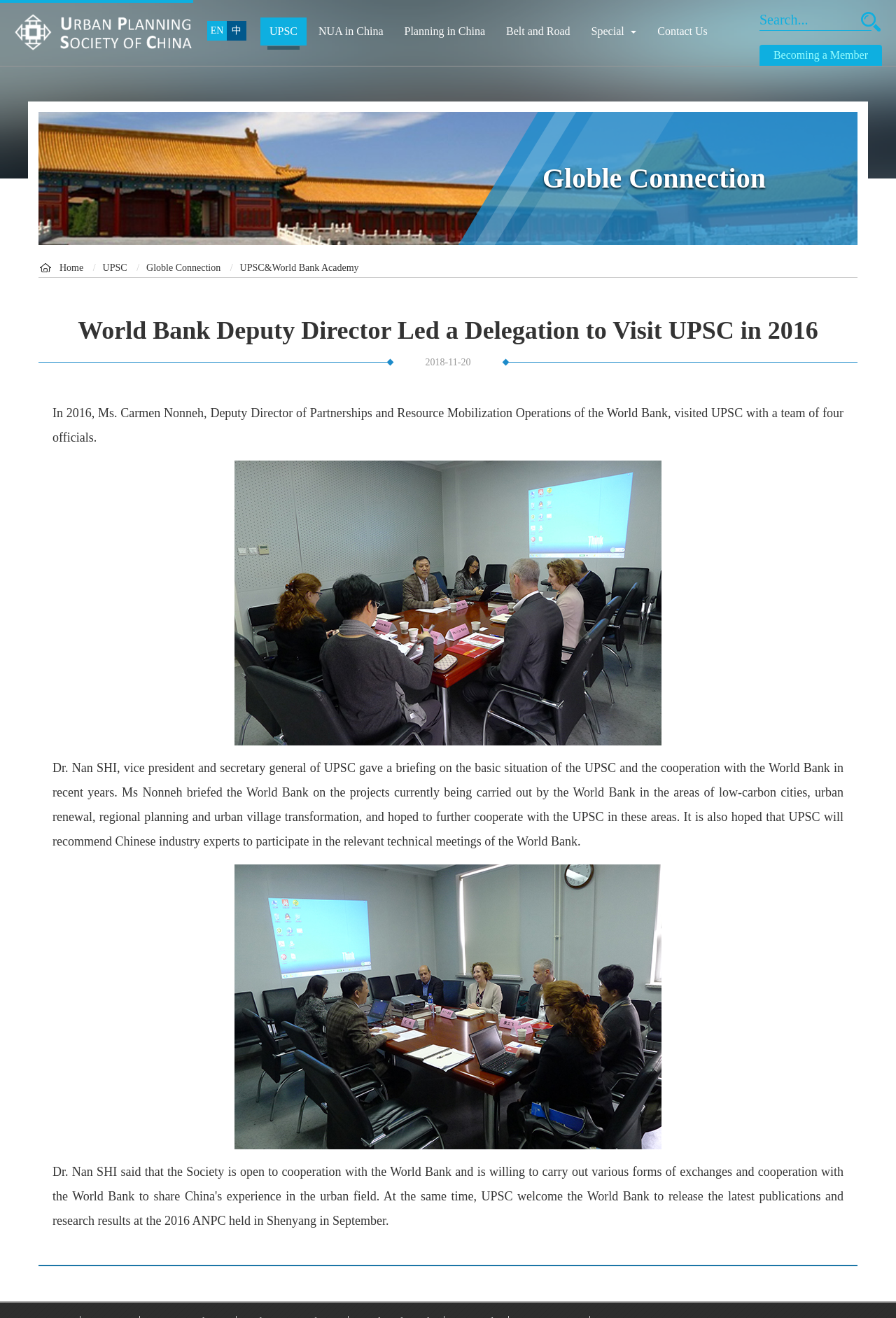What is the date mentioned in the webpage?
Respond to the question with a single word or phrase according to the image.

2018-11-20